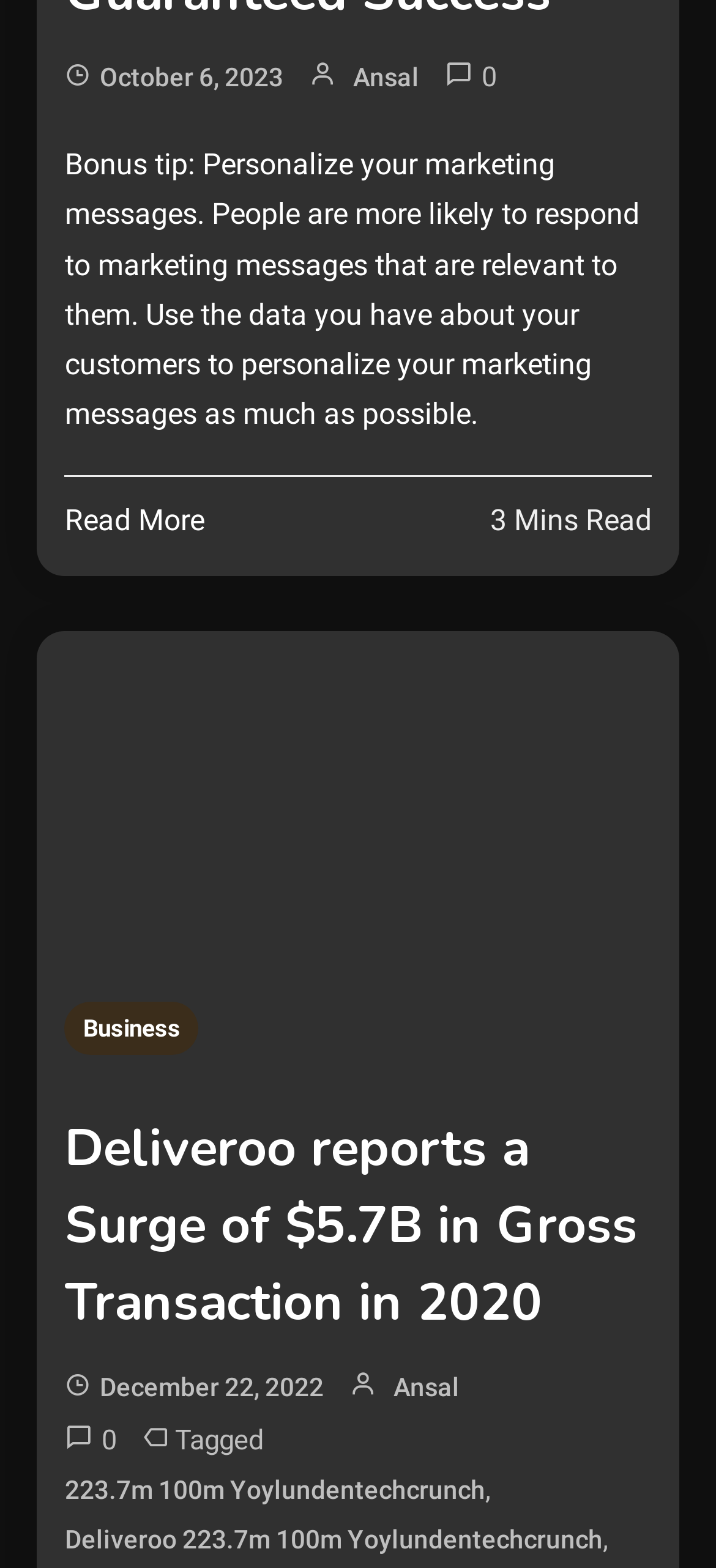What is the gross transaction value reported by Deliveroo in 2020?
Look at the image and construct a detailed response to the question.

I found the gross transaction value by looking at the article title 'Deliveroo reports a Surge of $5.7B in Gross Transaction in 2020'. This suggests that Deliveroo reported a gross transaction value of $5.7 billion in 2020.